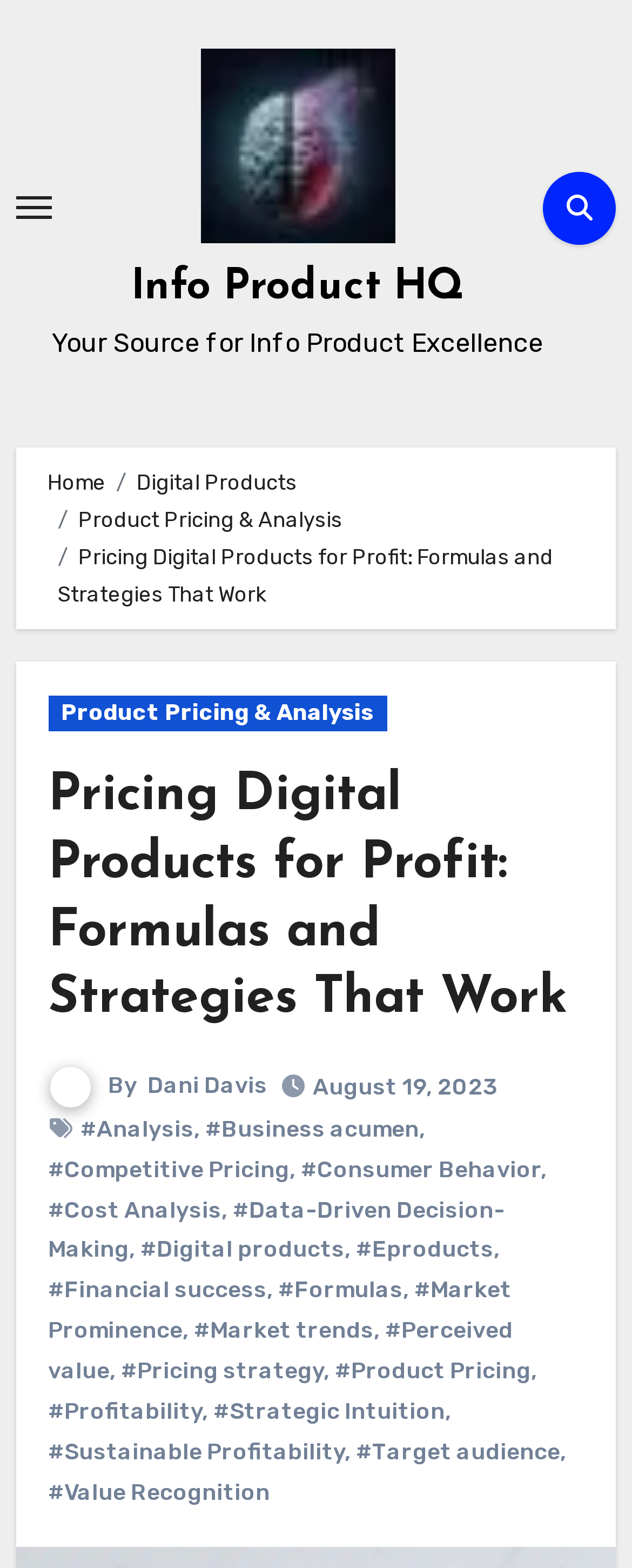Locate the bounding box coordinates of the element that needs to be clicked to carry out the instruction: "Visit Chicago Limo & Car Service website". The coordinates should be given as four float numbers ranging from 0 to 1, i.e., [left, top, right, bottom].

None